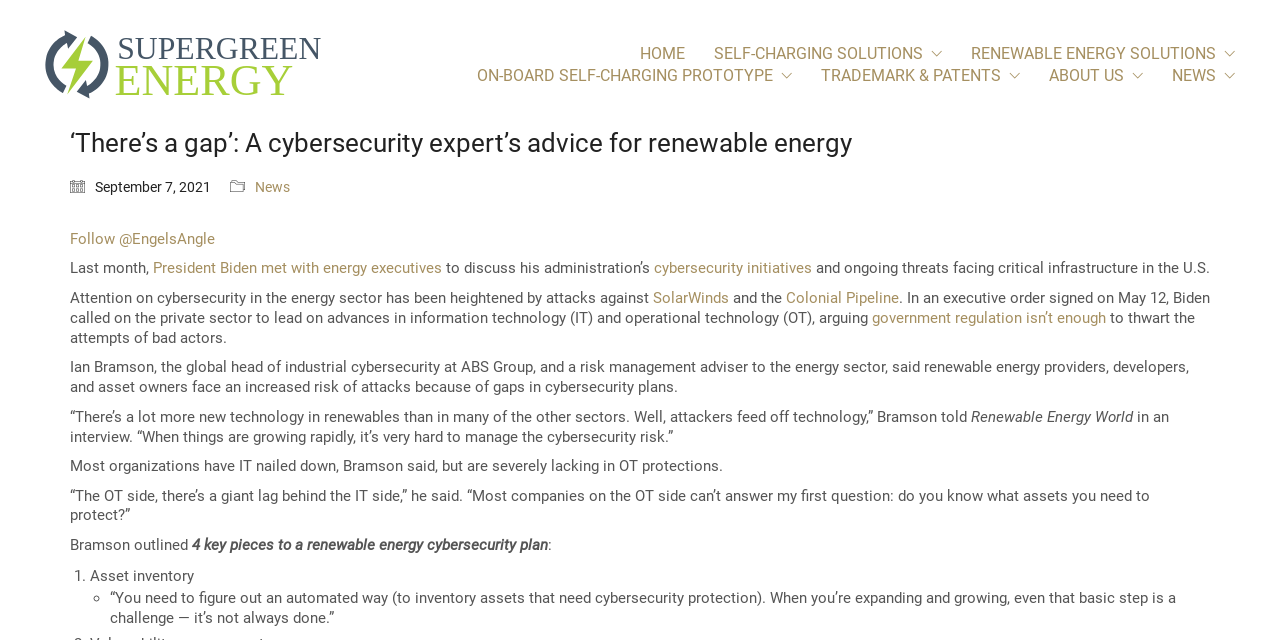How many key pieces to a renewable energy cybersecurity plan are outlined by Bramson?
Examine the image closely and answer the question with as much detail as possible.

Bramson outlined 4 key pieces to a renewable energy cybersecurity plan, which are mentioned in the static text element located at coordinates [0.15, 0.837, 0.428, 0.866]. The 4 key pieces are listed below this text element.